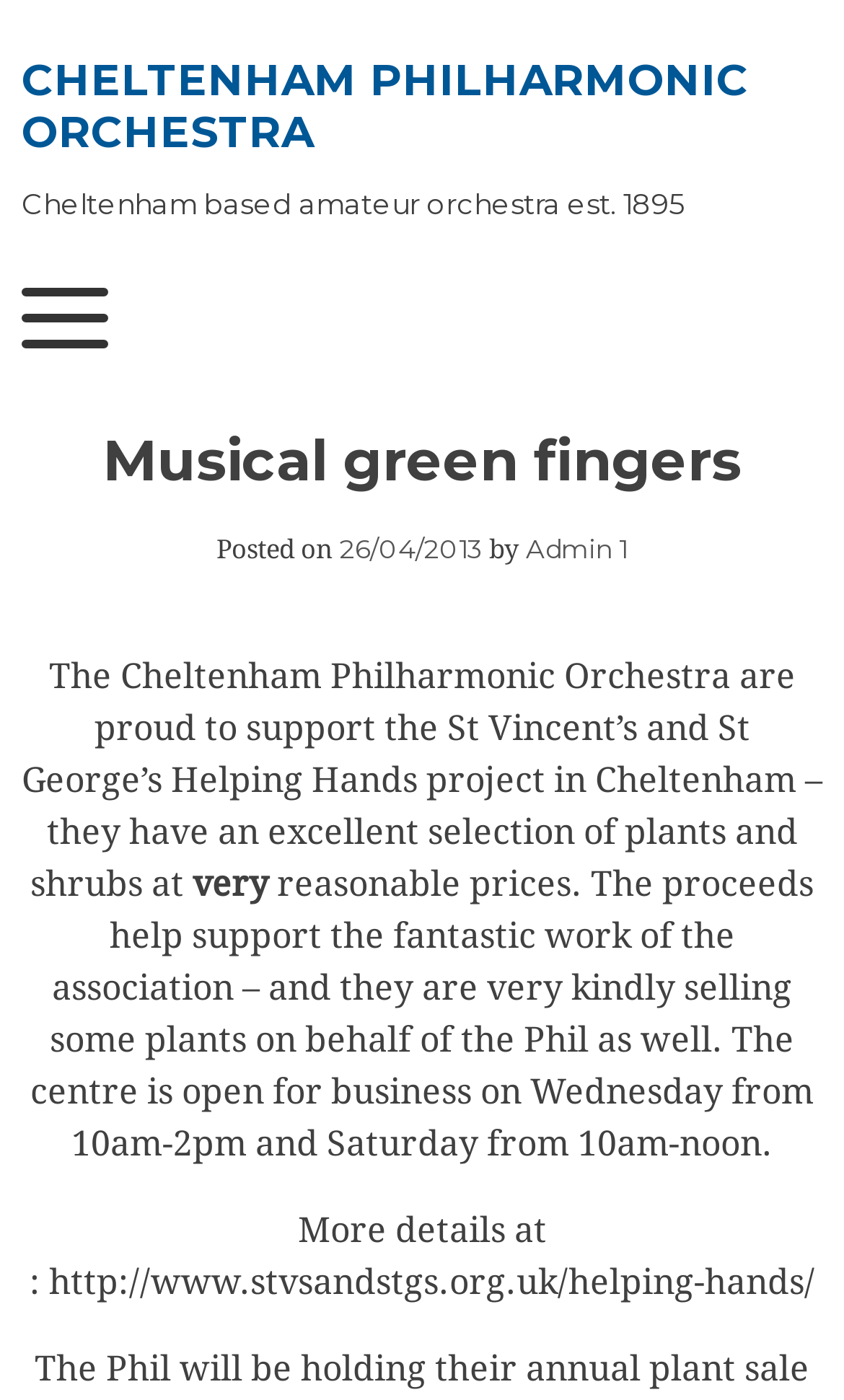When was the article posted? Analyze the screenshot and reply with just one word or a short phrase.

26/04/2013